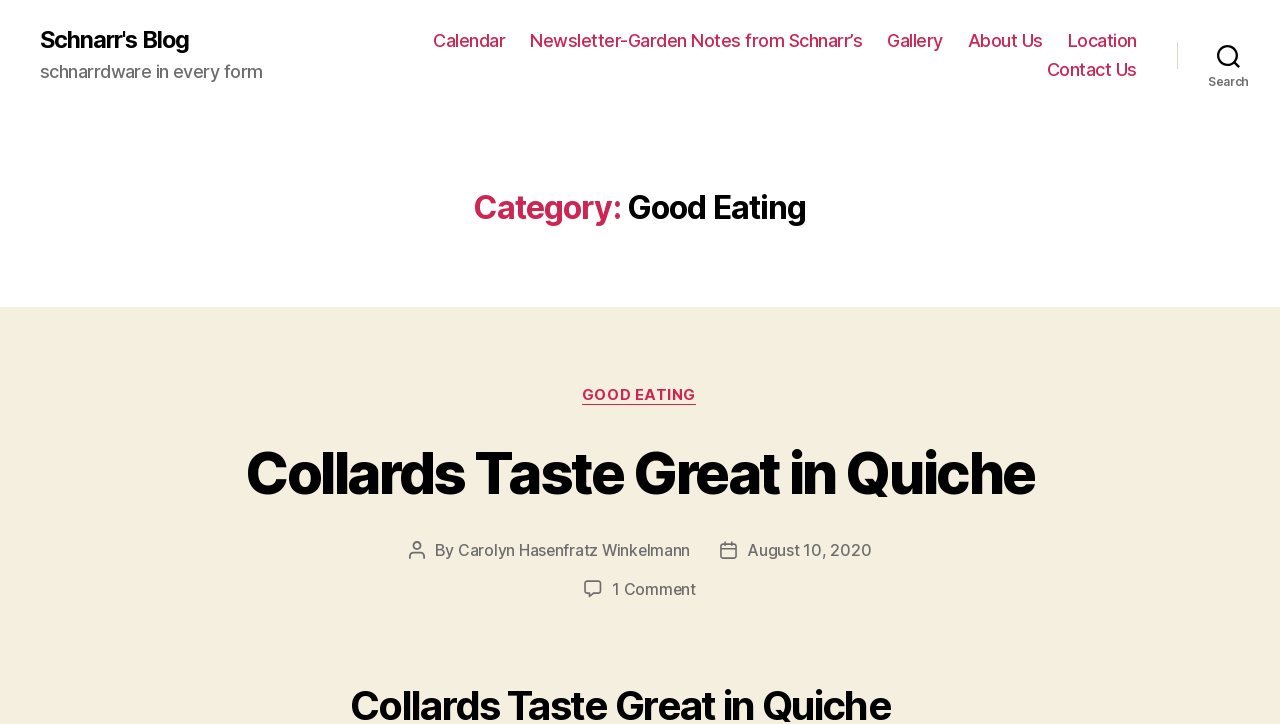Bounding box coordinates are specified in the format (top-left x, top-left y, bottom-right x, bottom-right y). All values are floating point numbers bounded between 0 and 1. Please provide the bounding box coordinate of the region this sentence describes: About Us

[0.756, 0.041, 0.815, 0.071]